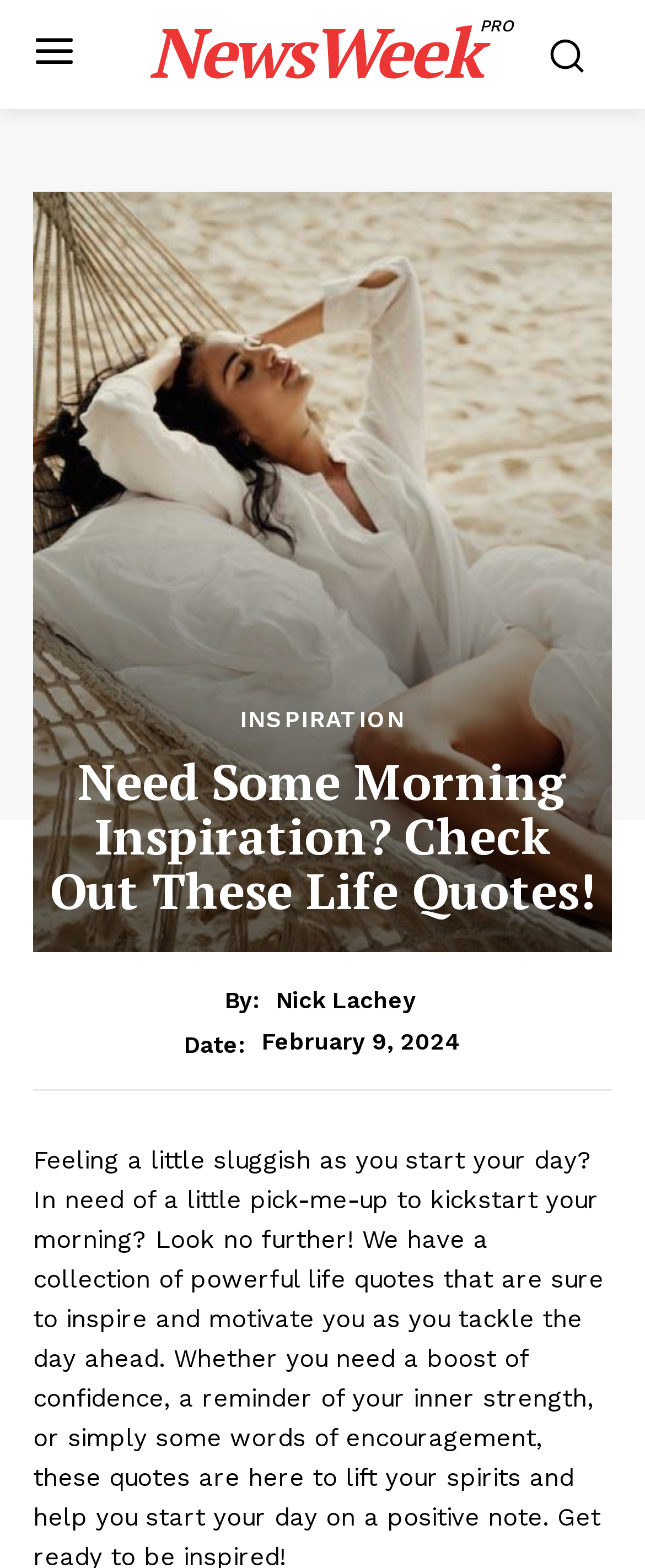Please provide the bounding box coordinates in the format (top-left x, top-left y, bottom-right x, bottom-right y). Remember, all values are floating point numbers between 0 and 1. What is the bounding box coordinate of the region described as: Terms and Conditions

[0.074, 0.645, 0.926, 0.669]